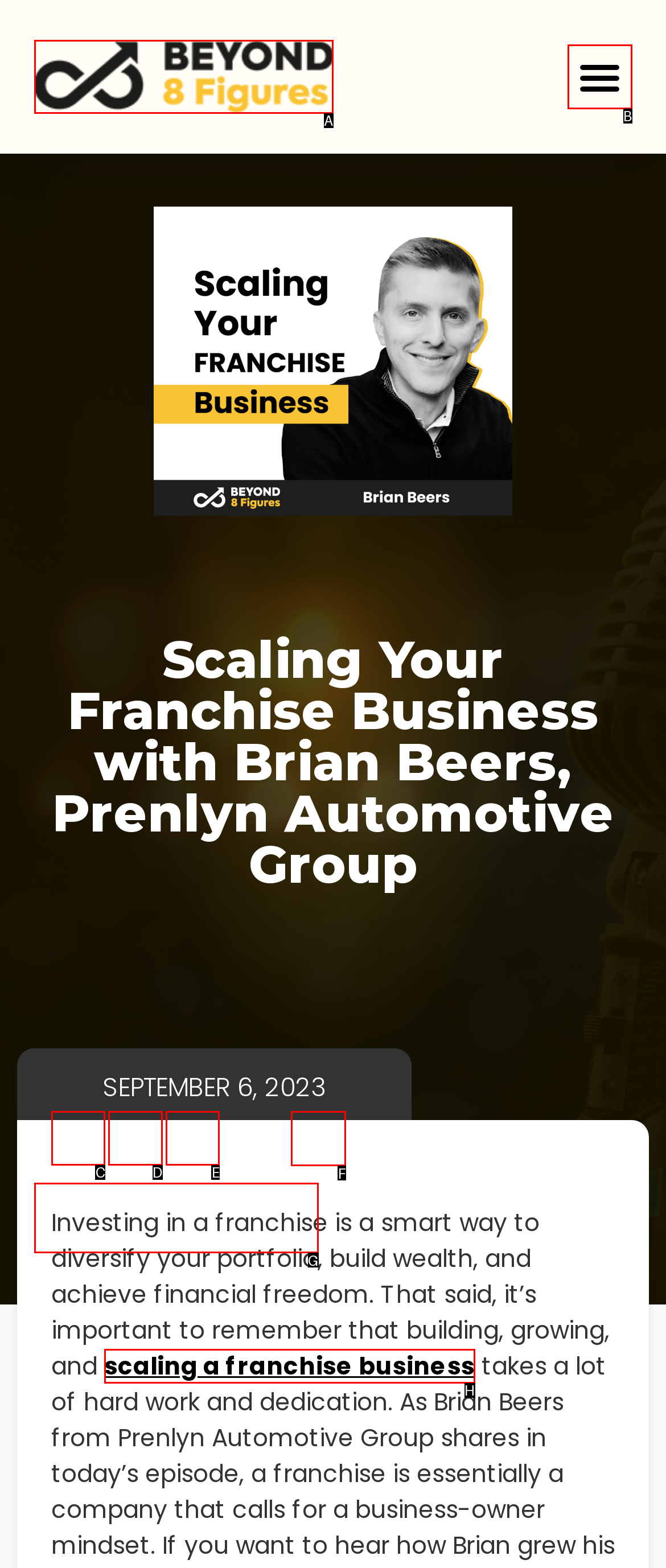Identify the option that corresponds to the description: scaling a franchise business 
Provide the letter of the matching option from the available choices directly.

H